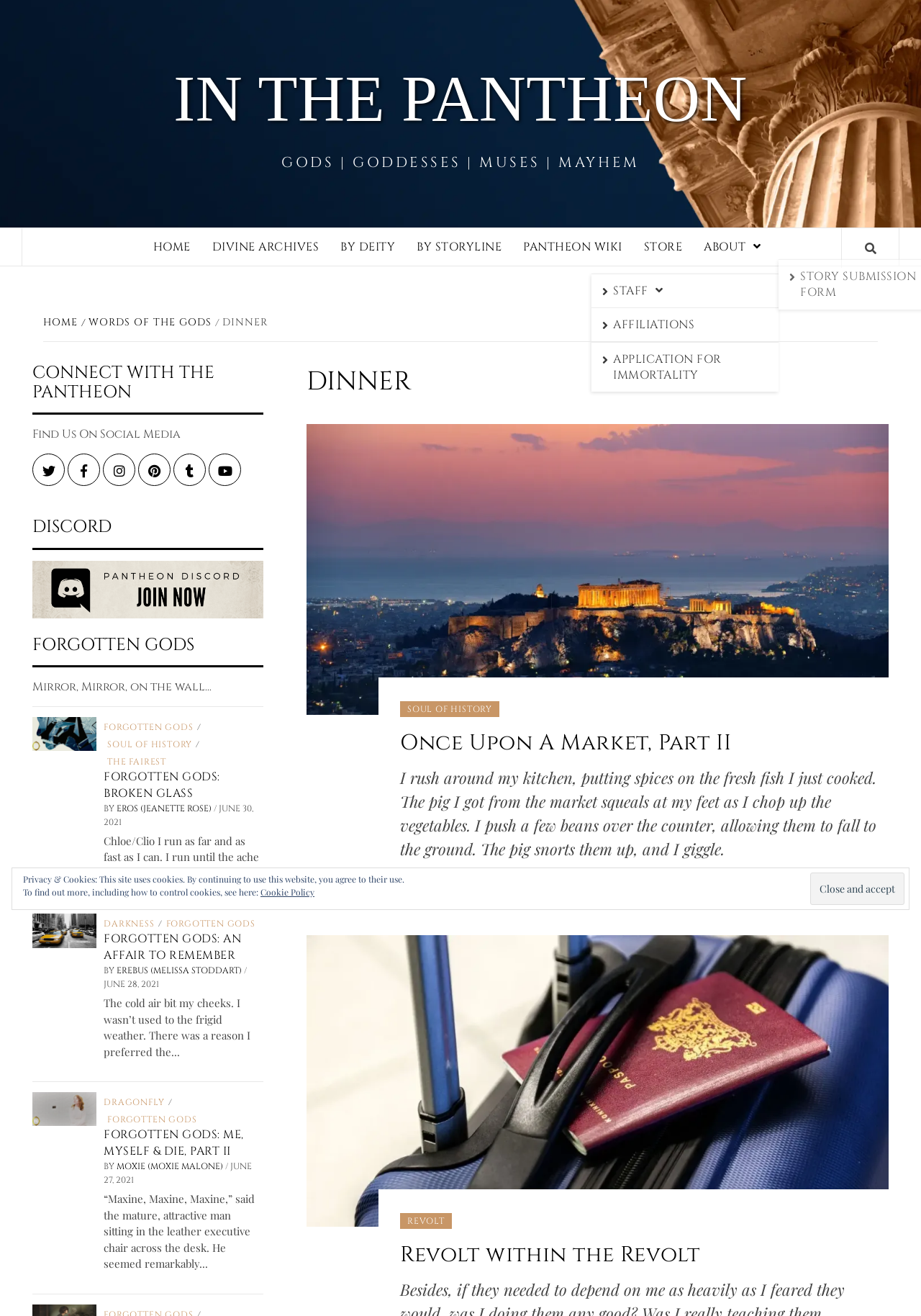Show the bounding box coordinates of the region that should be clicked to follow the instruction: "Check out the 'FORGOTTEN GODS' section."

[0.035, 0.483, 0.286, 0.507]